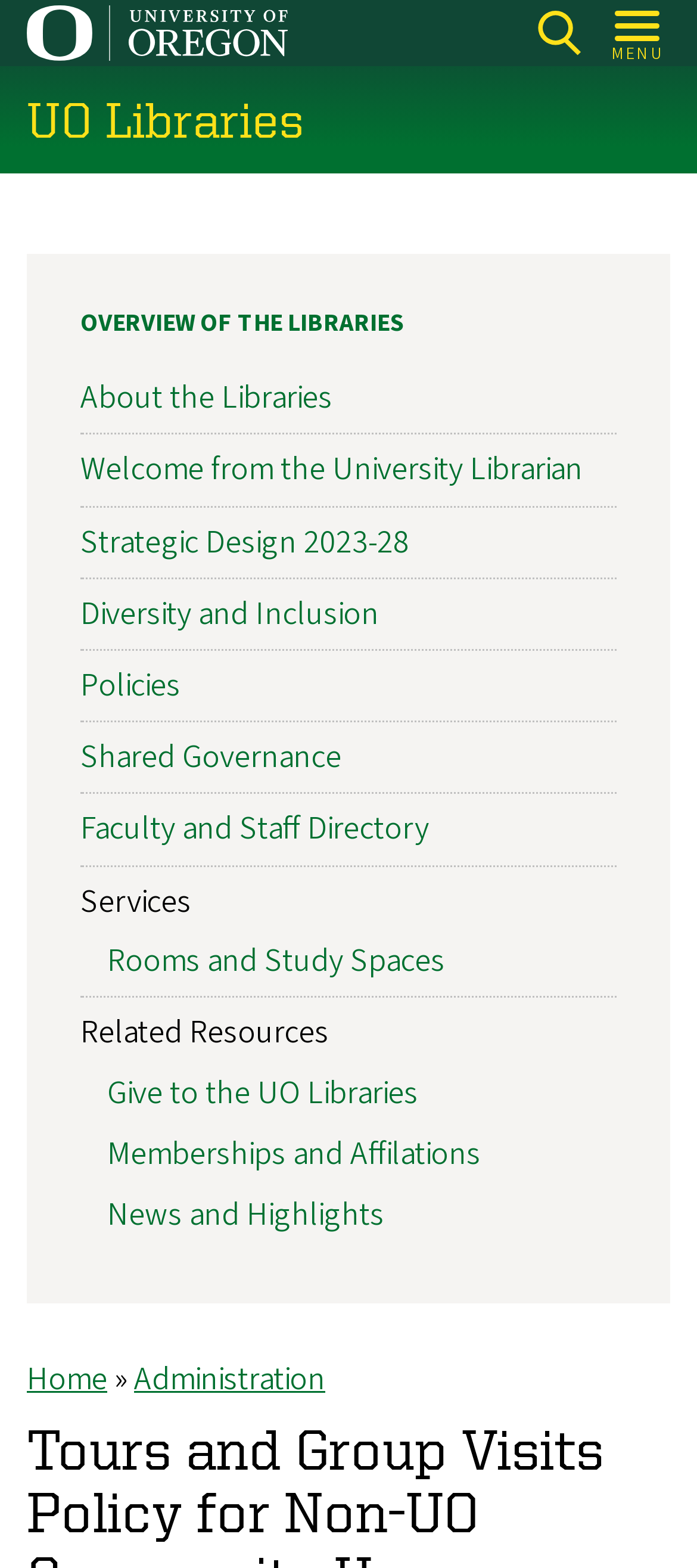How many links are in the navigation 'OVERVIEW OF THE LIBRARIES'?
Please craft a detailed and exhaustive response to the question.

I counted the number of links under the navigation 'OVERVIEW OF THE LIBRARIES' which includes 'About the Libraries', 'Welcome from the University Librarian', 'Strategic Design 2023-28', 'Diversity and Inclusion', 'Policies', 'Shared Governance', 'Faculty and Staff Directory', 'Rooms and Study Spaces', 'Give to the UO Libraries', 'Memberships and Affilations', and 'News and Highlights'.